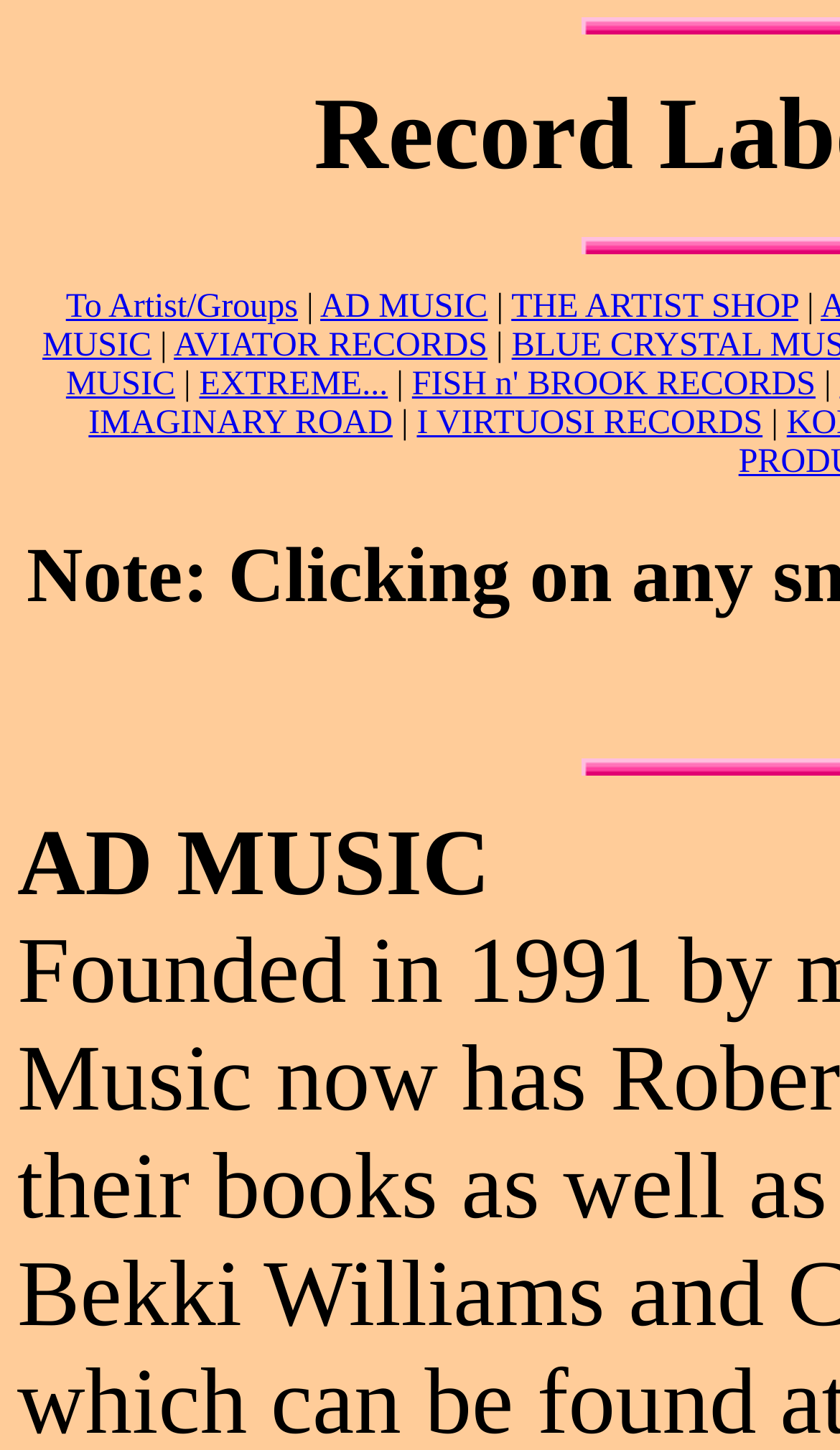What is the first record label listed?
Refer to the image and provide a one-word or short phrase answer.

AD MUSIC